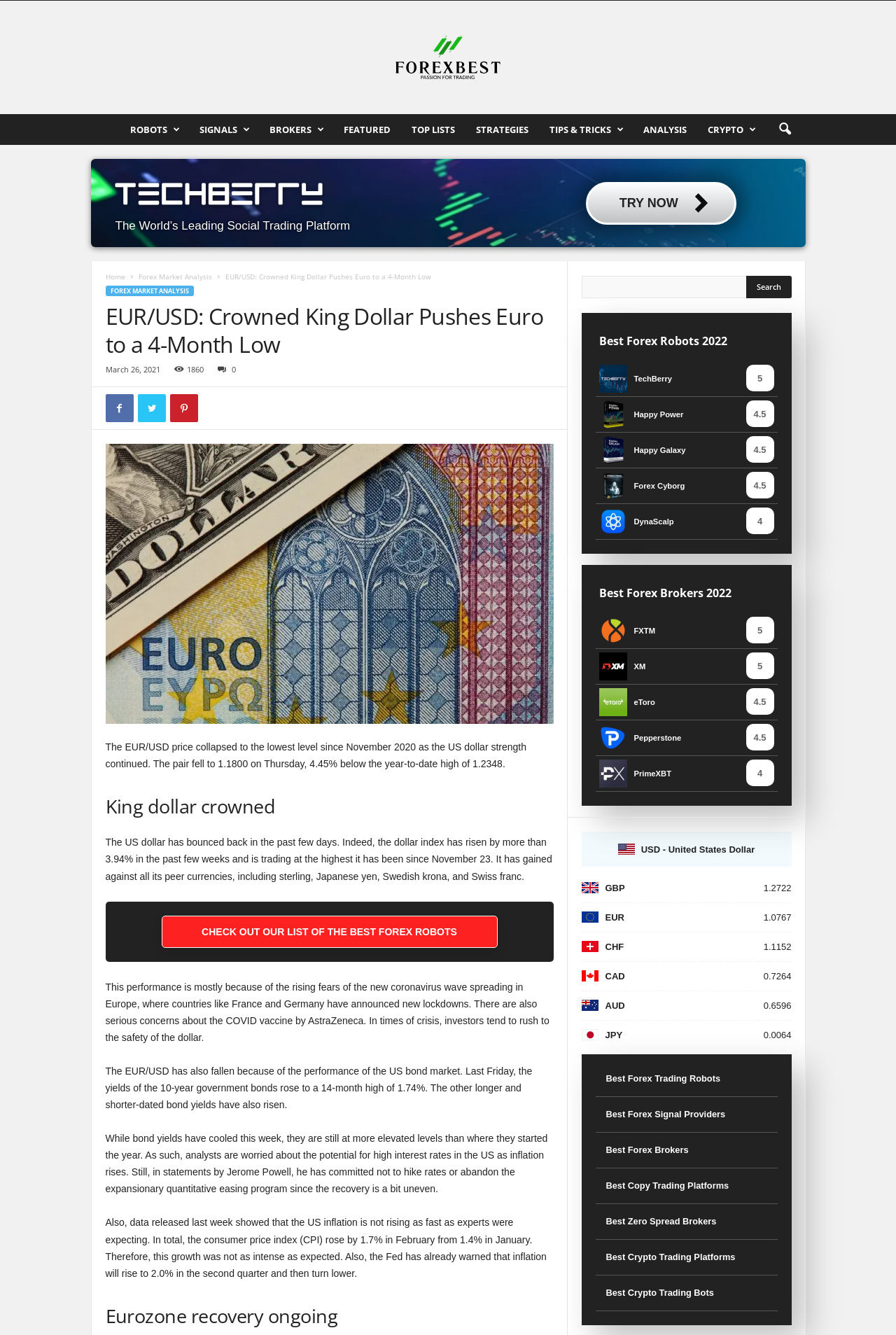Please determine the bounding box coordinates of the clickable area required to carry out the following instruction: "Learn more about the CDx3 Notification Service". The coordinates must be four float numbers between 0 and 1, represented as [left, top, right, bottom].

None